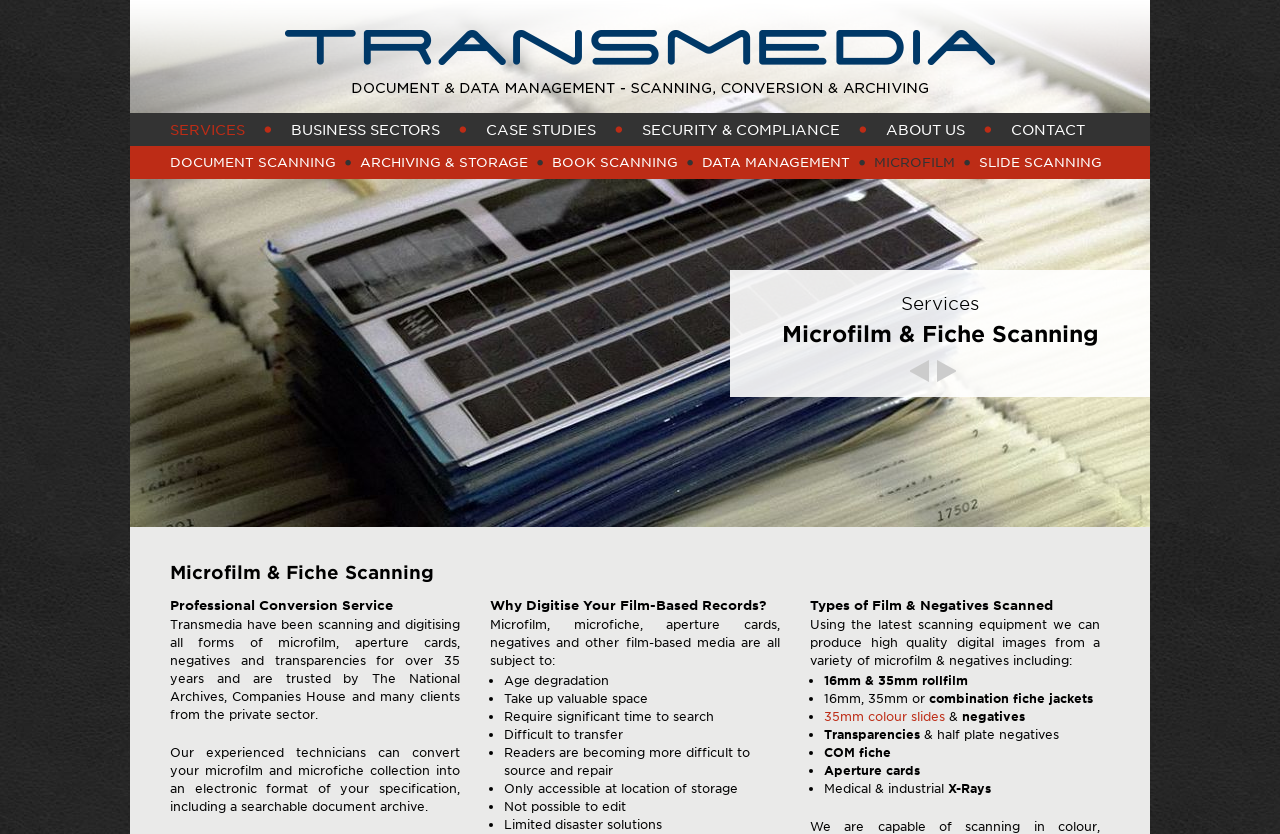What types of microfilm can be scanned?
Please provide a comprehensive answer based on the details in the screenshot.

The webpage mentions that the company can scan various types of microfilm, including 16mm and 35mm rollfilm, as well as combination fiche jackets. This information can be found in the section 'Types of Film & Negatives Scanned'.